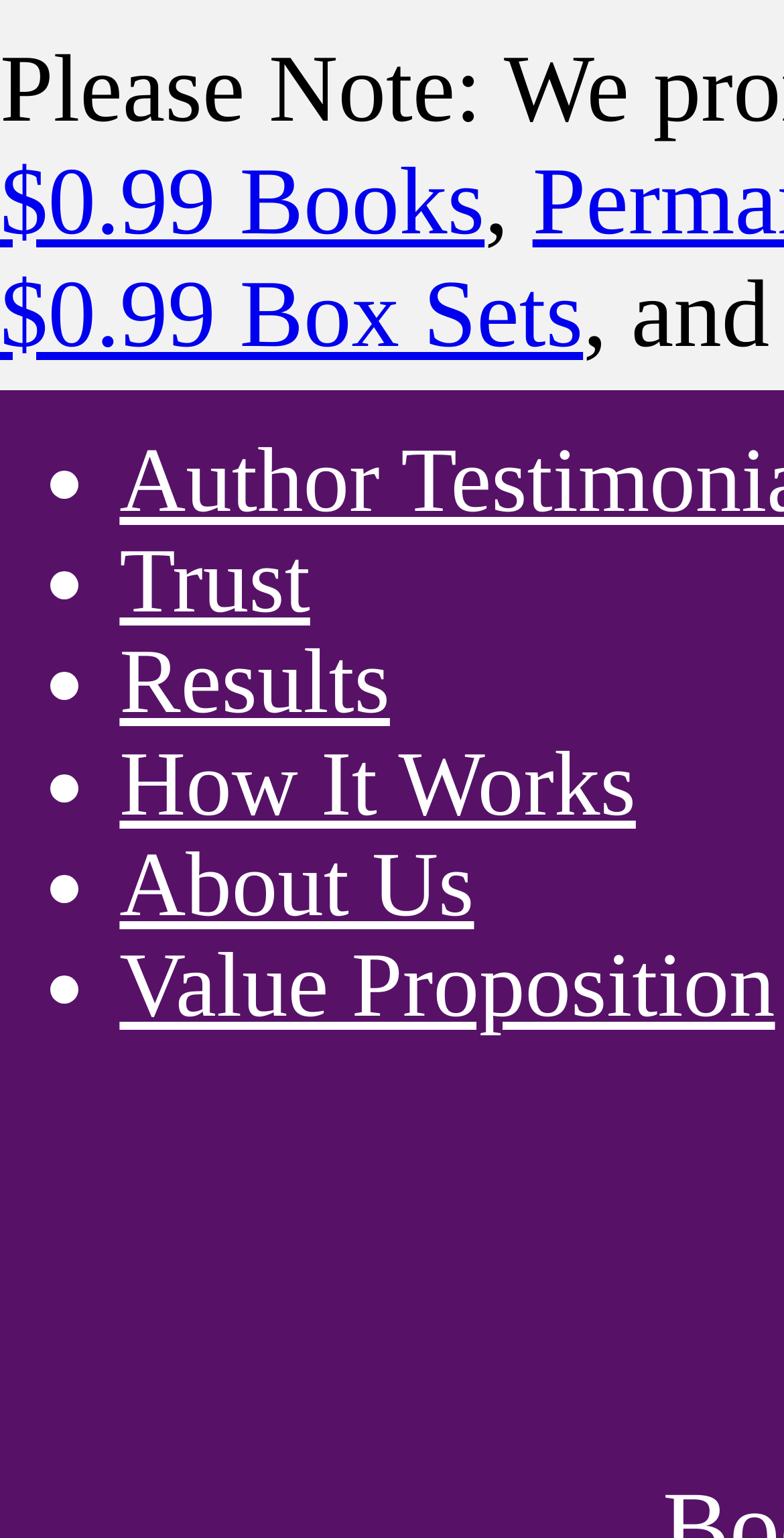Identify the coordinates of the bounding box for the element described below: "$0.99 Books". Return the coordinates as four float numbers between 0 and 1: [left, top, right, bottom].

[0.0, 0.098, 0.618, 0.166]